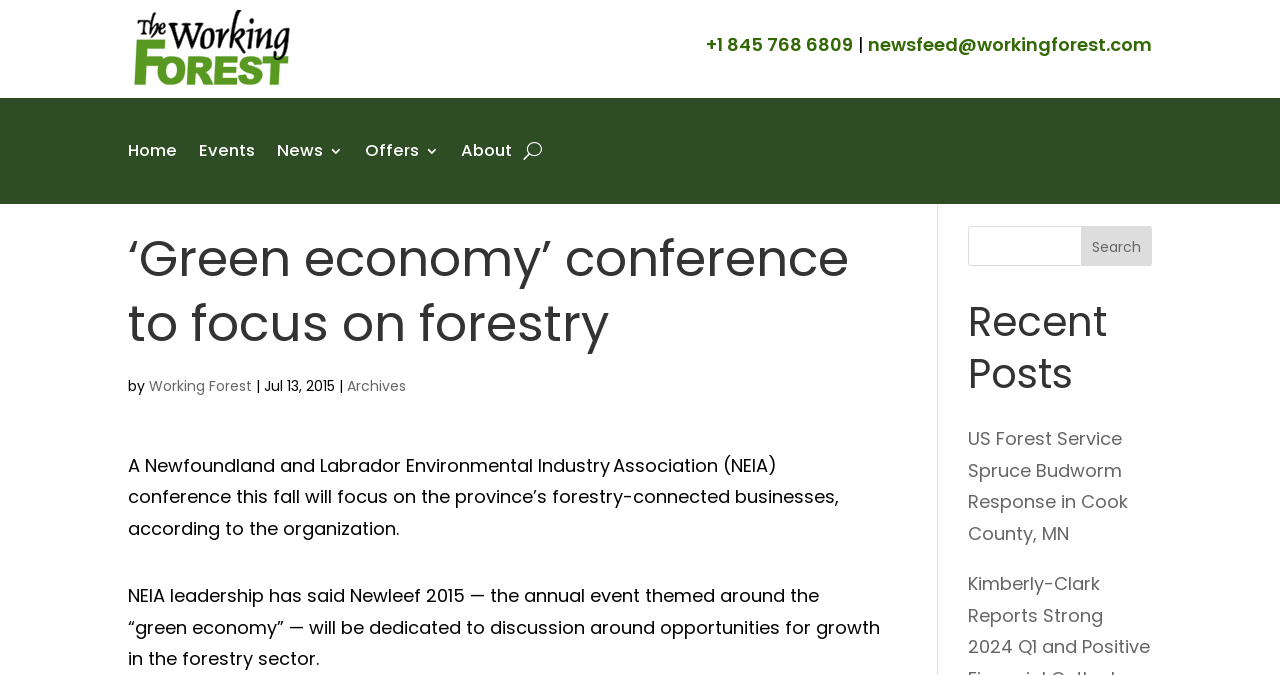Please provide the bounding box coordinates for the element that needs to be clicked to perform the following instruction: "Search for something". The coordinates should be given as four float numbers between 0 and 1, i.e., [left, top, right, bottom].

[0.756, 0.335, 0.9, 0.394]